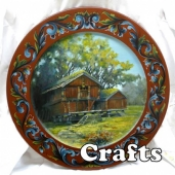Please provide a comprehensive answer to the question below using the information from the image: What type of designs adorn the borders of the plate?

The intricate borders of the plate are adorned with ornate designs, which enhance its artistic appeal and showcase the craftsmanship of the plate.